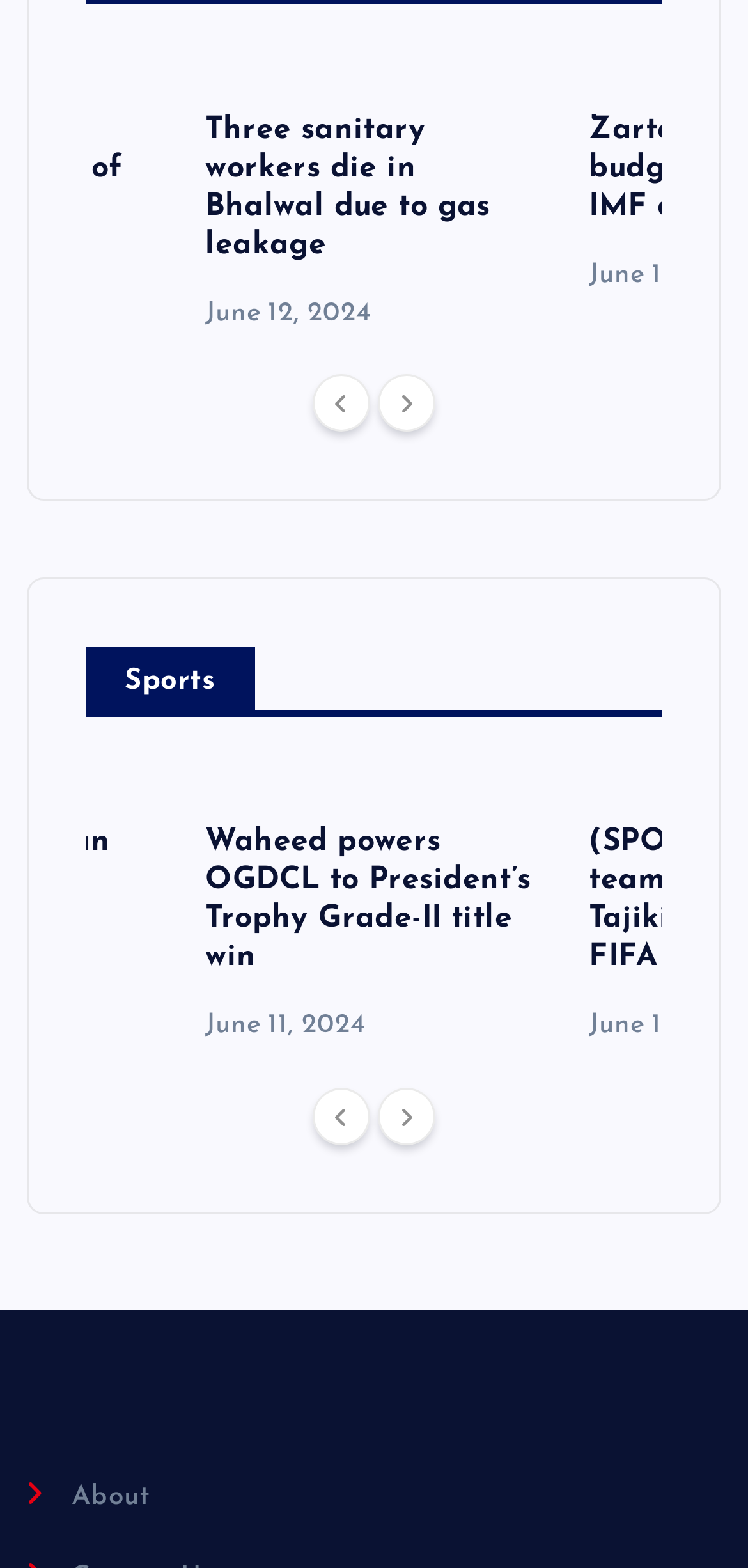Locate the bounding box coordinates of the segment that needs to be clicked to meet this instruction: "view news about Waheed powers OGDCL to President’s Trophy Grade-II title win".

[0.275, 0.528, 0.71, 0.621]